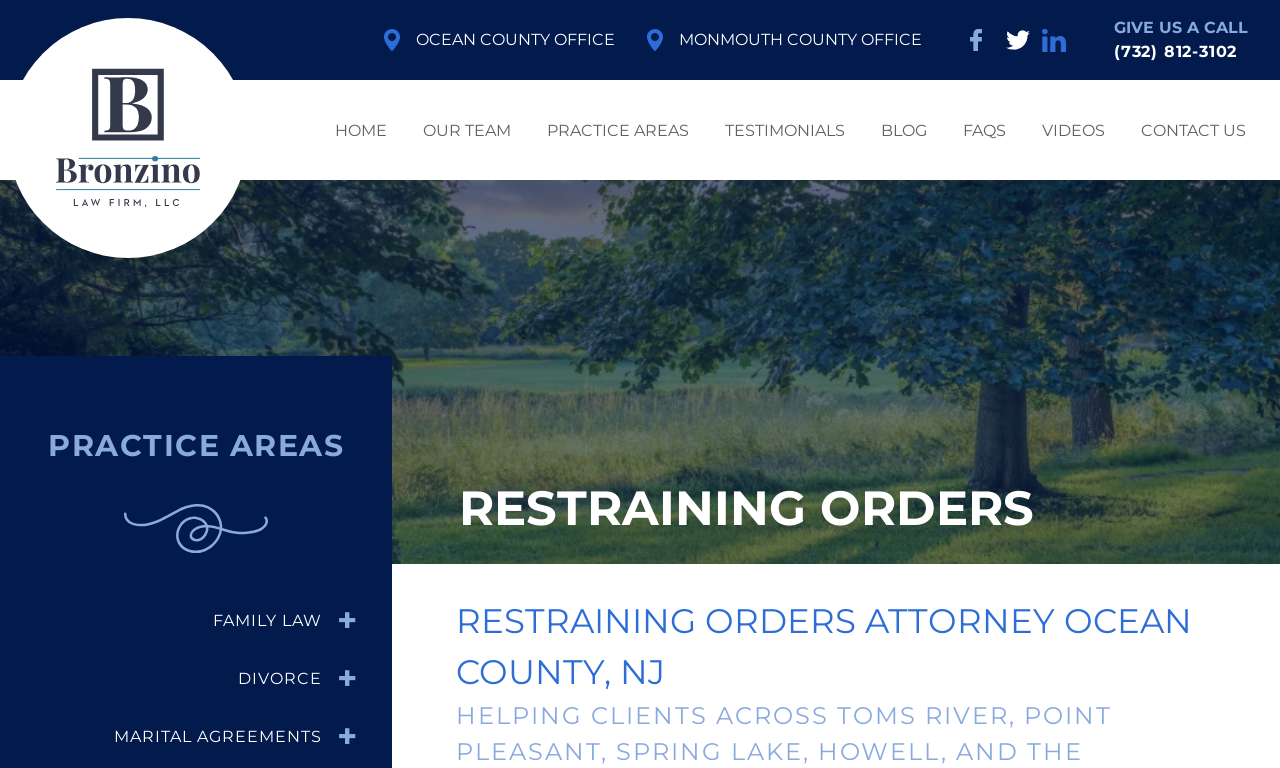Locate the bounding box coordinates of the clickable area needed to fulfill the instruction: "Read testimonials".

[0.562, 0.15, 0.664, 0.188]